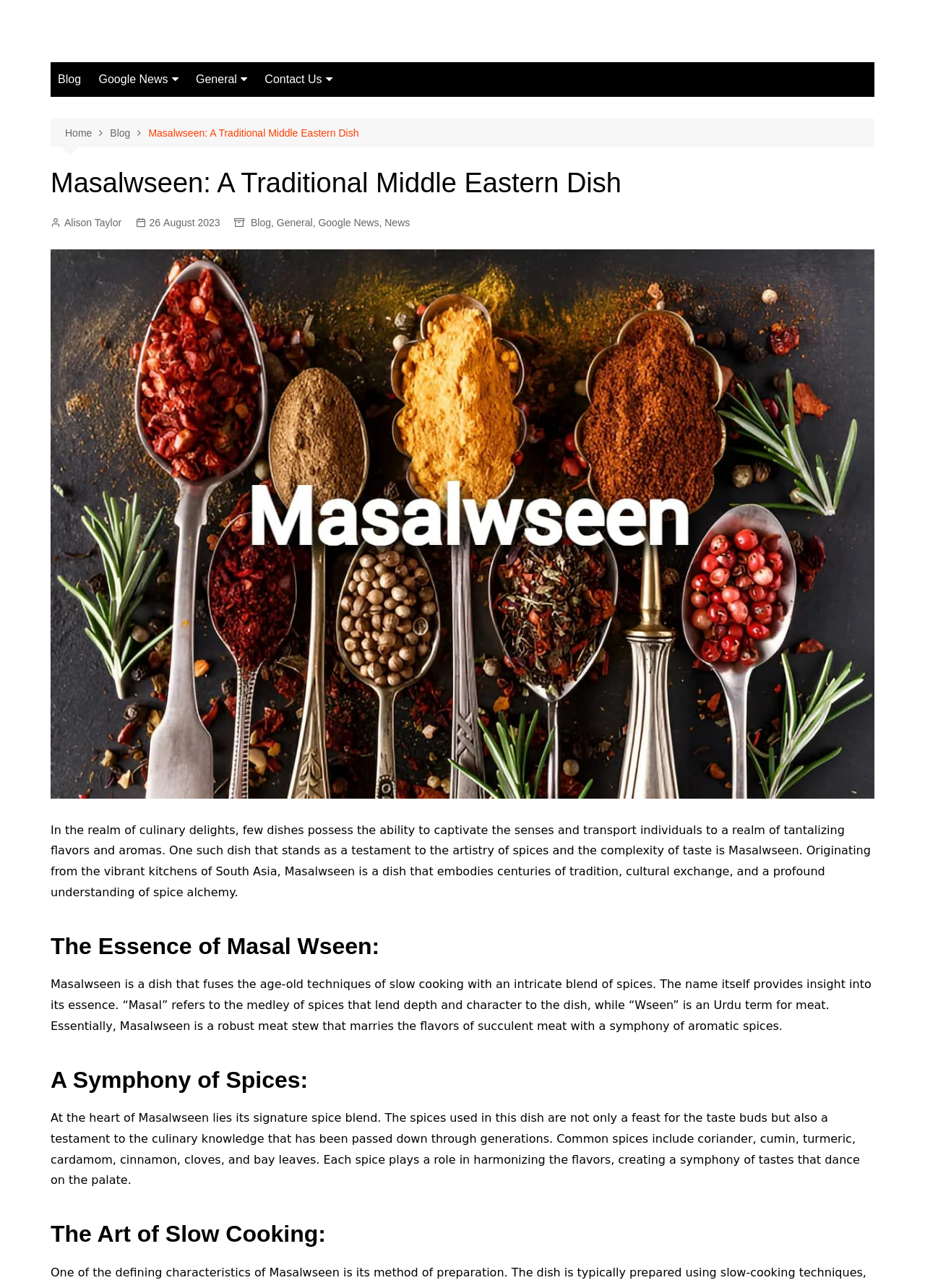Please determine the bounding box coordinates of the section I need to click to accomplish this instruction: "Explore the 'General' news category".

[0.204, 0.048, 0.275, 0.075]